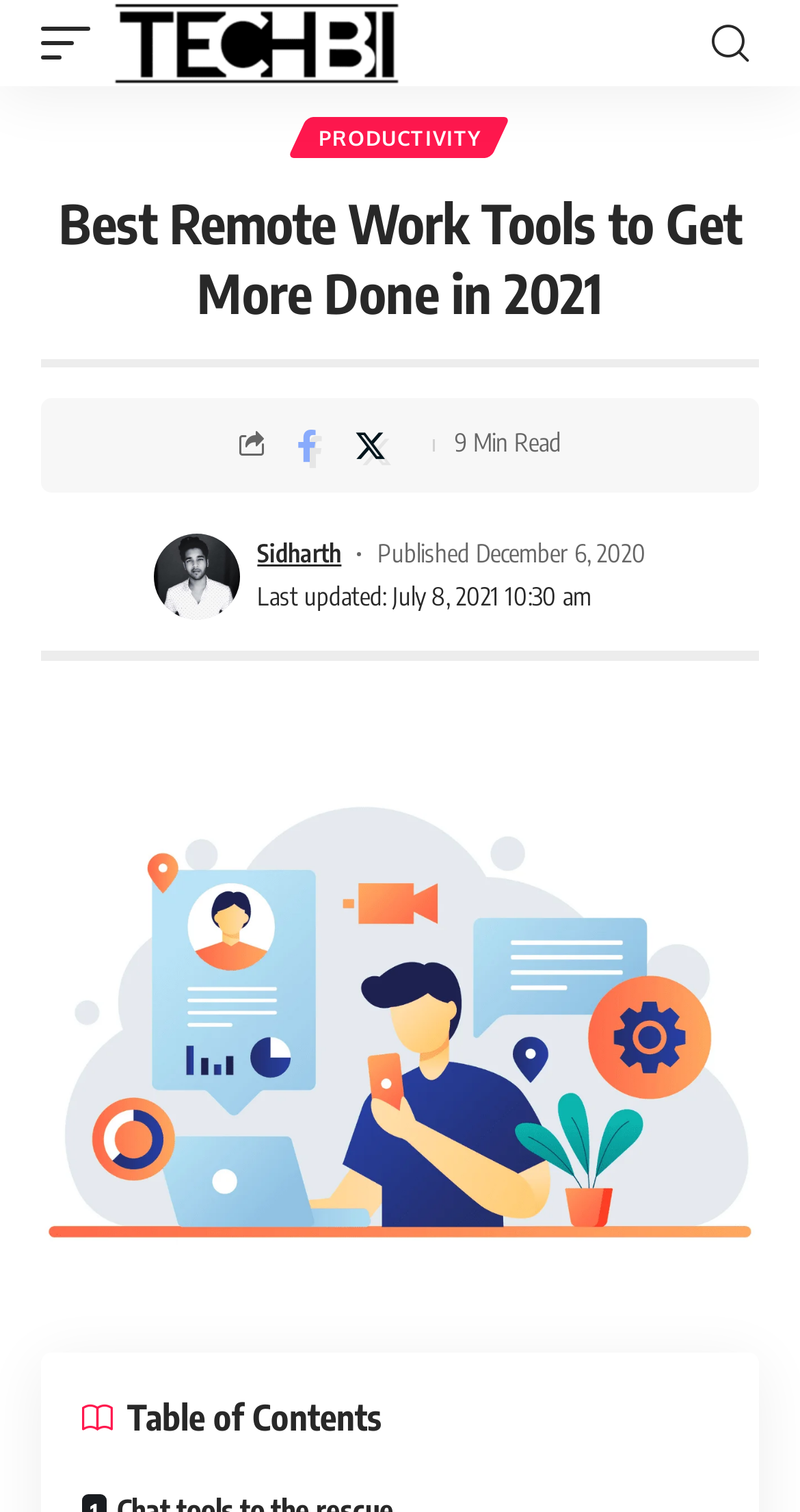Find the UI element described as: "aria-label="Share on Twitter"" and predict its bounding box coordinates. Ensure the coordinates are four float numbers between 0 and 1, [left, top, right, bottom].

[0.427, 0.272, 0.499, 0.316]